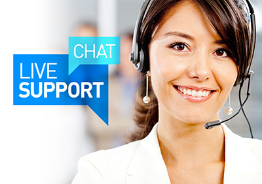Refer to the image and provide an in-depth answer to the question:
What is the environment of the image?

The image features the customer support representative positioned in an office environment, which suggests a focus on assistance and communication.